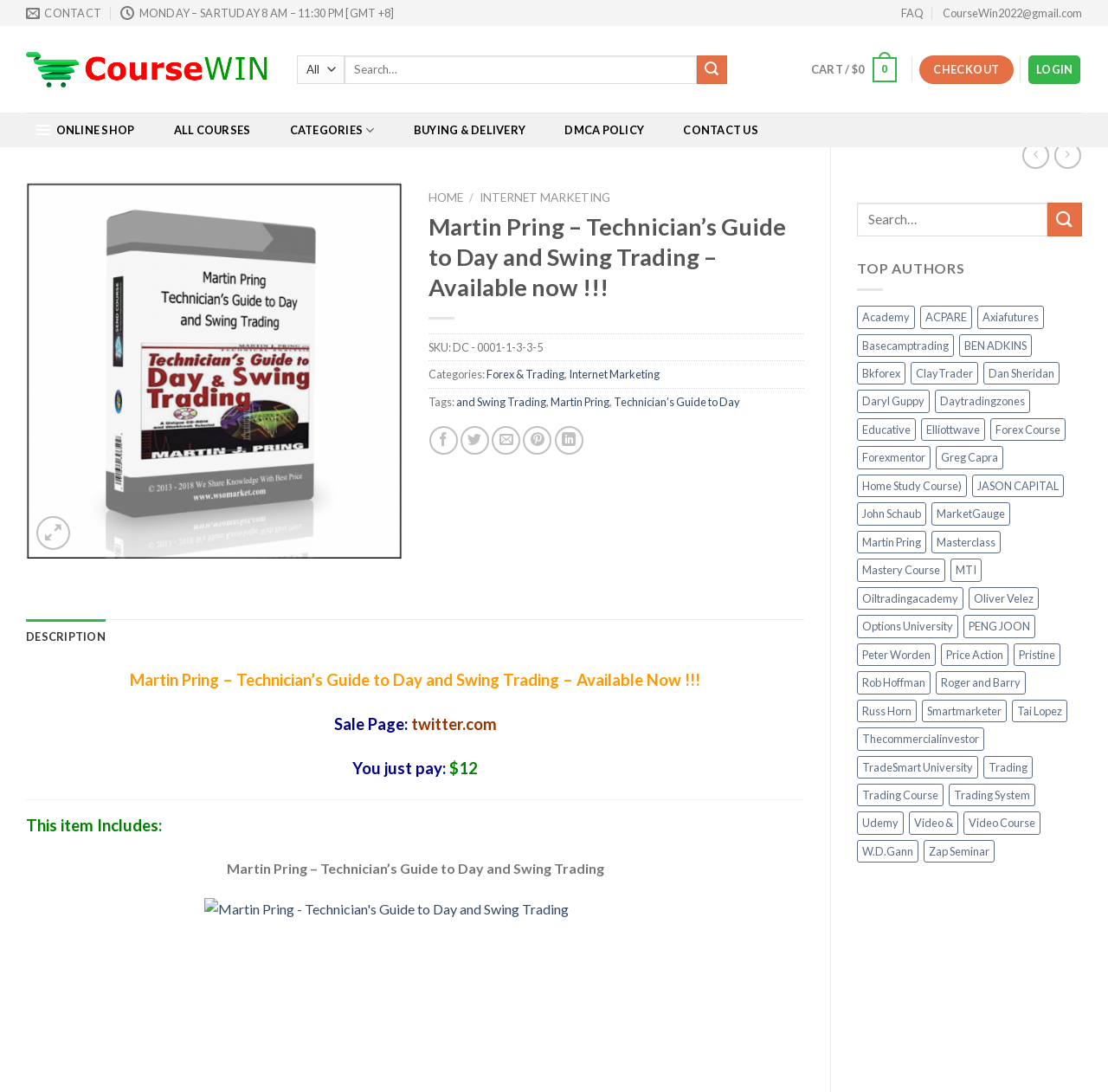Please provide a detailed answer to the question below by examining the image:
What is the search button text?

I found the answer by looking at the search bar, where I saw a button with the text 'Submit', which is the text on the search button.